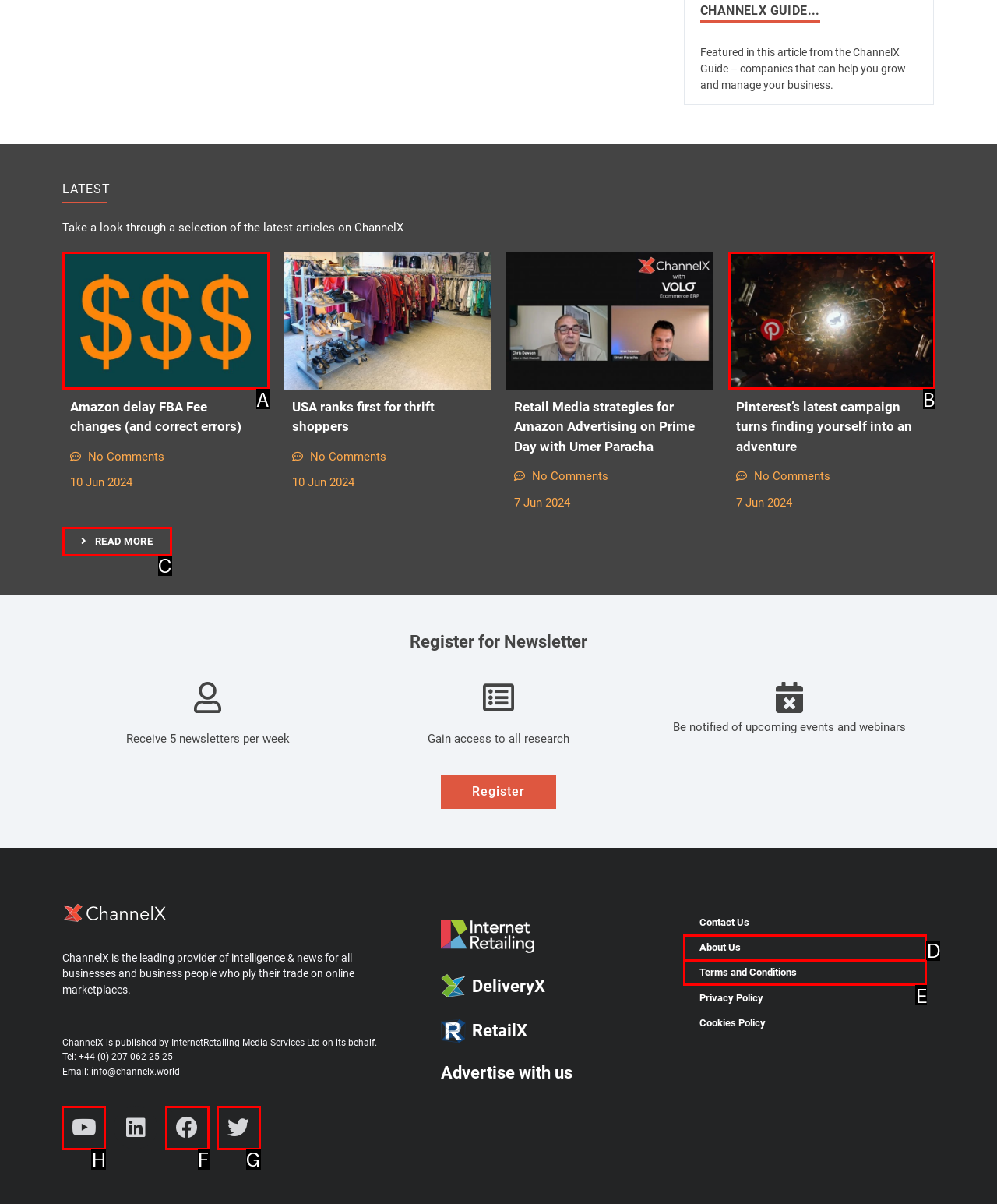Determine the letter of the UI element that you need to click to perform the task: Read PRESS reviews.
Provide your answer with the appropriate option's letter.

None